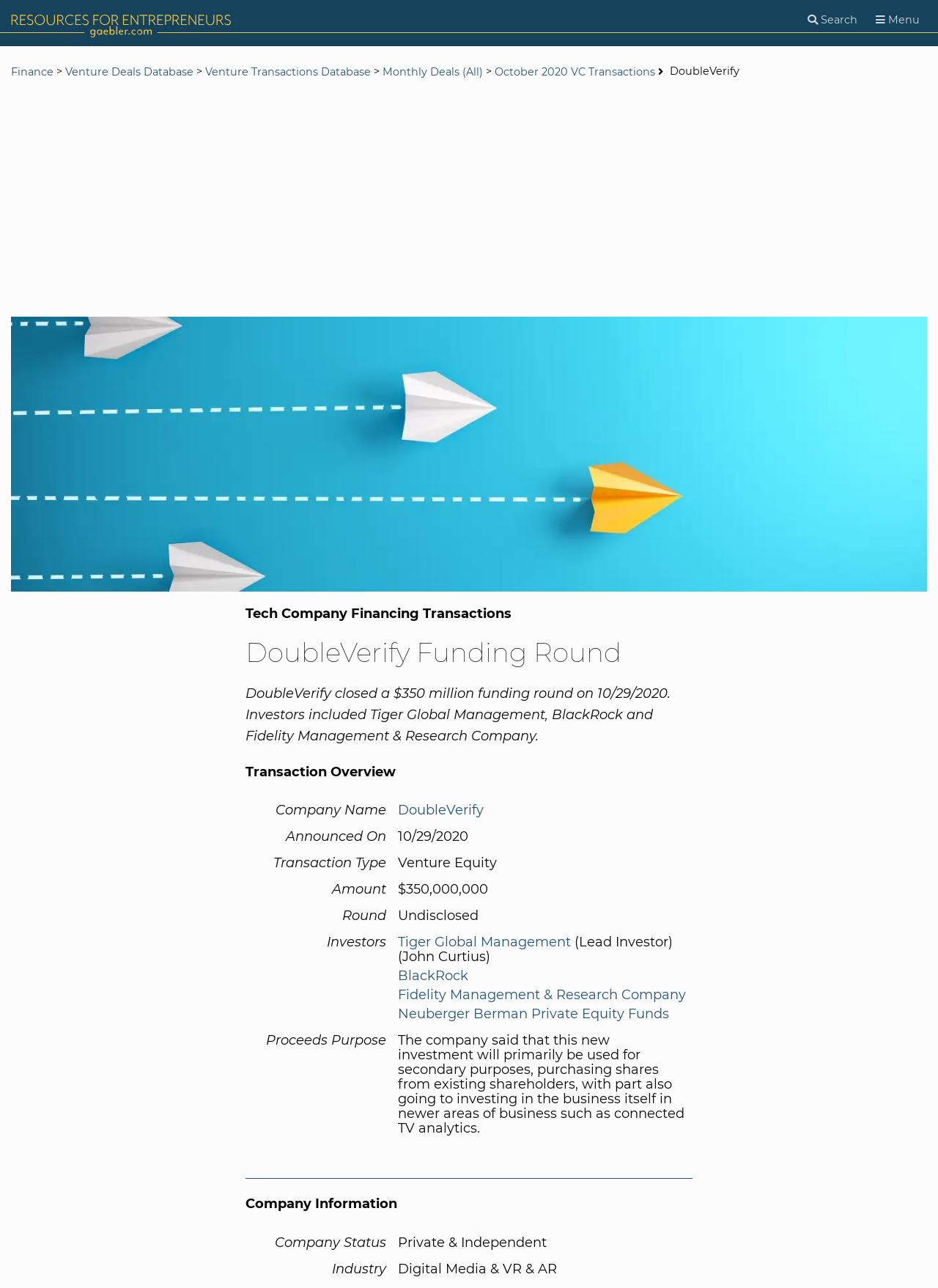Using the description: "October 2020 VC Transactions", determine the UI element's bounding box coordinates. Ensure the coordinates are in the format of four float numbers between 0 and 1, i.e., [left, top, right, bottom].

[0.527, 0.05, 0.698, 0.061]